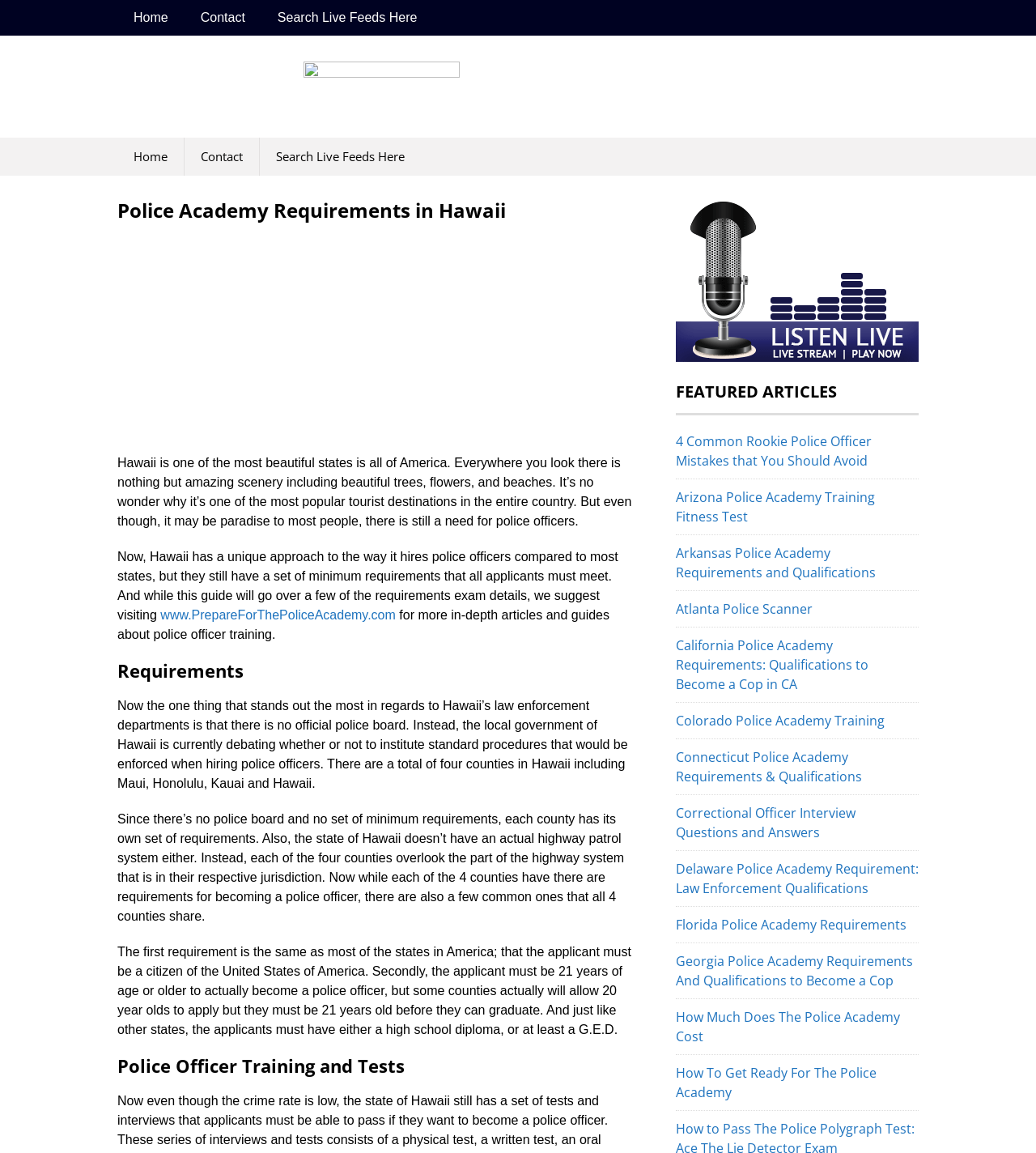Find the primary header on the webpage and provide its text.

Police Academy Requirements in Hawaii